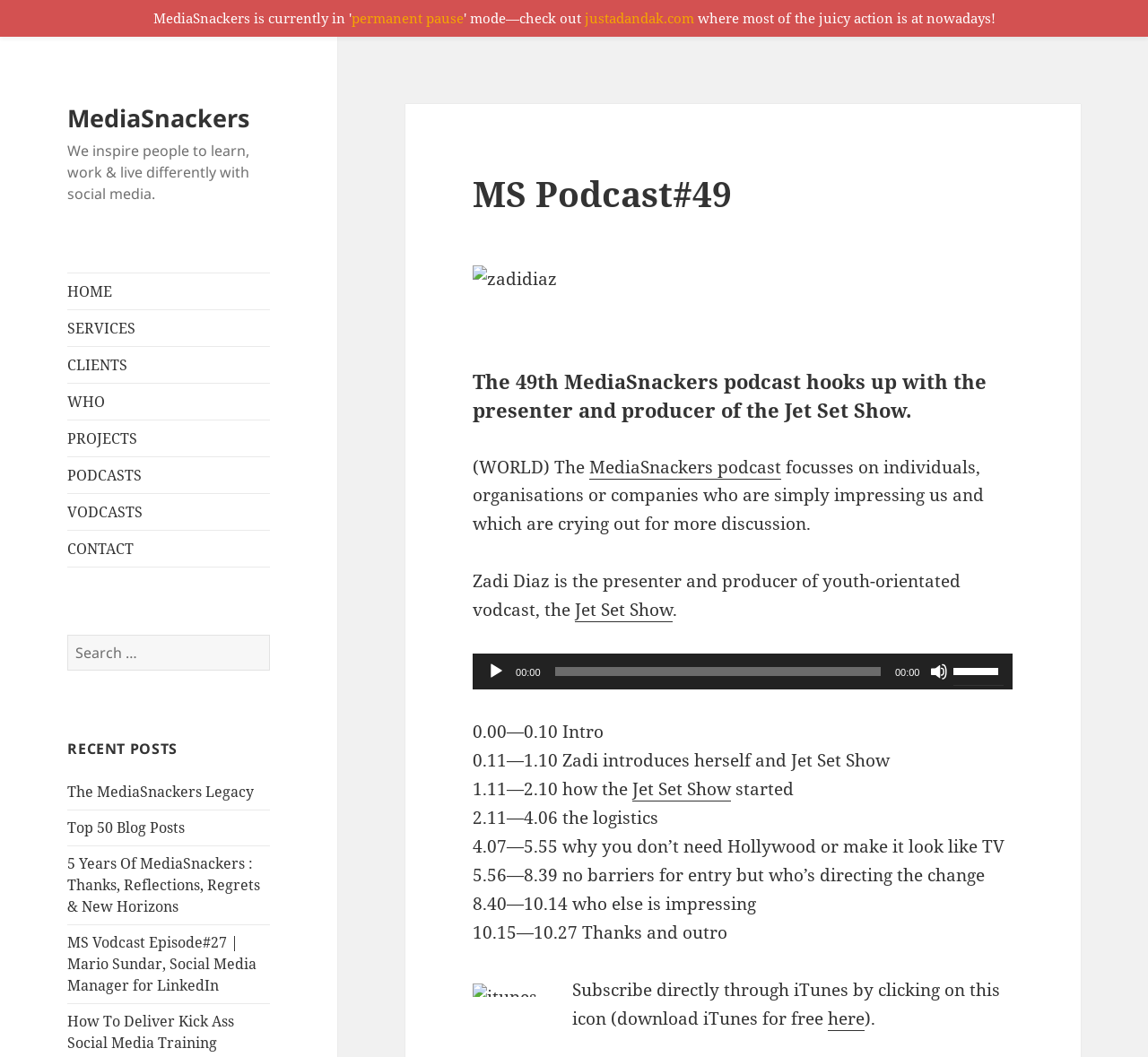Answer the following query with a single word or phrase:
How many links are there in the 'Recent Posts' section?

5